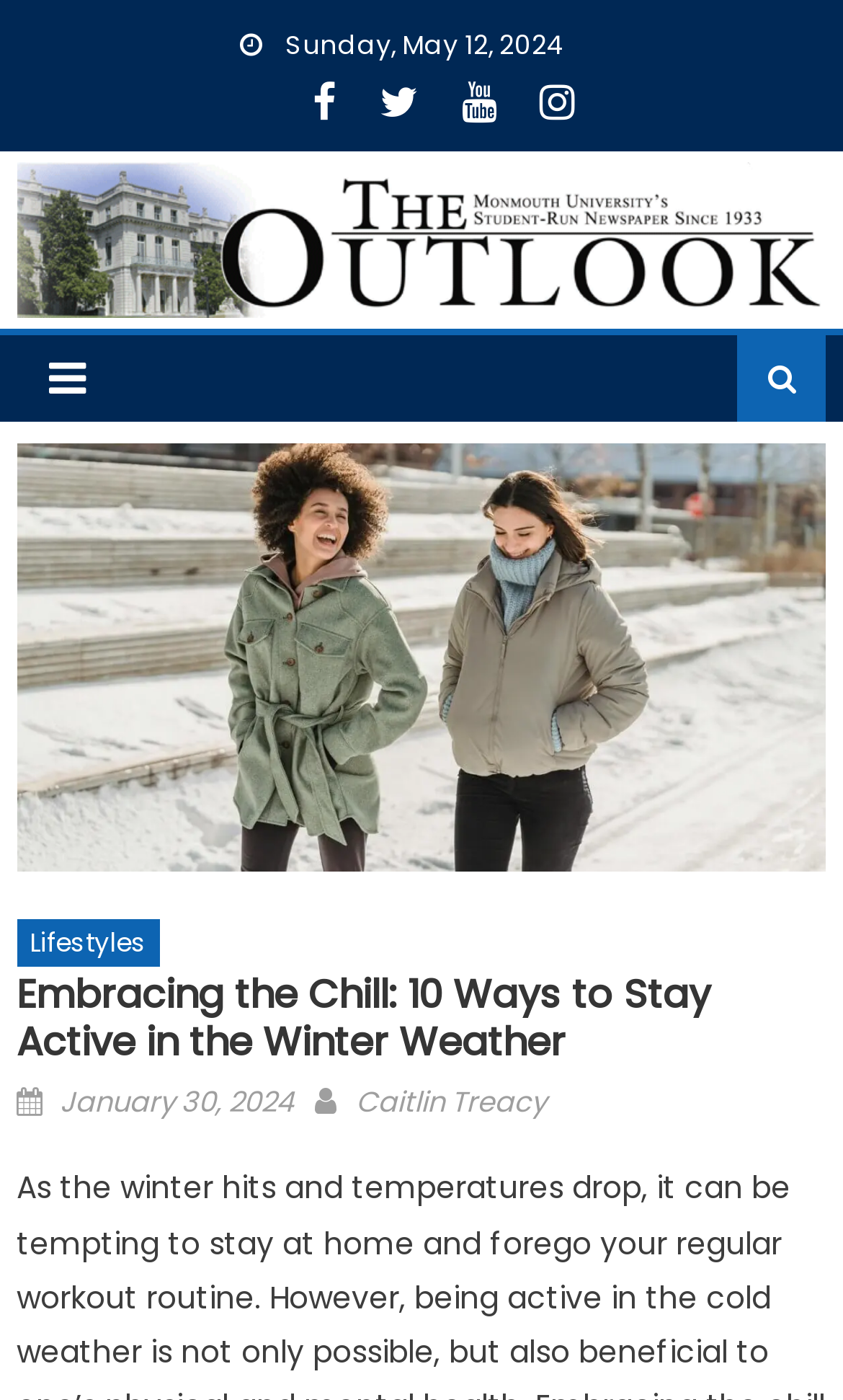What is the name of the website?
Refer to the image and answer the question using a single word or phrase.

The Outlook